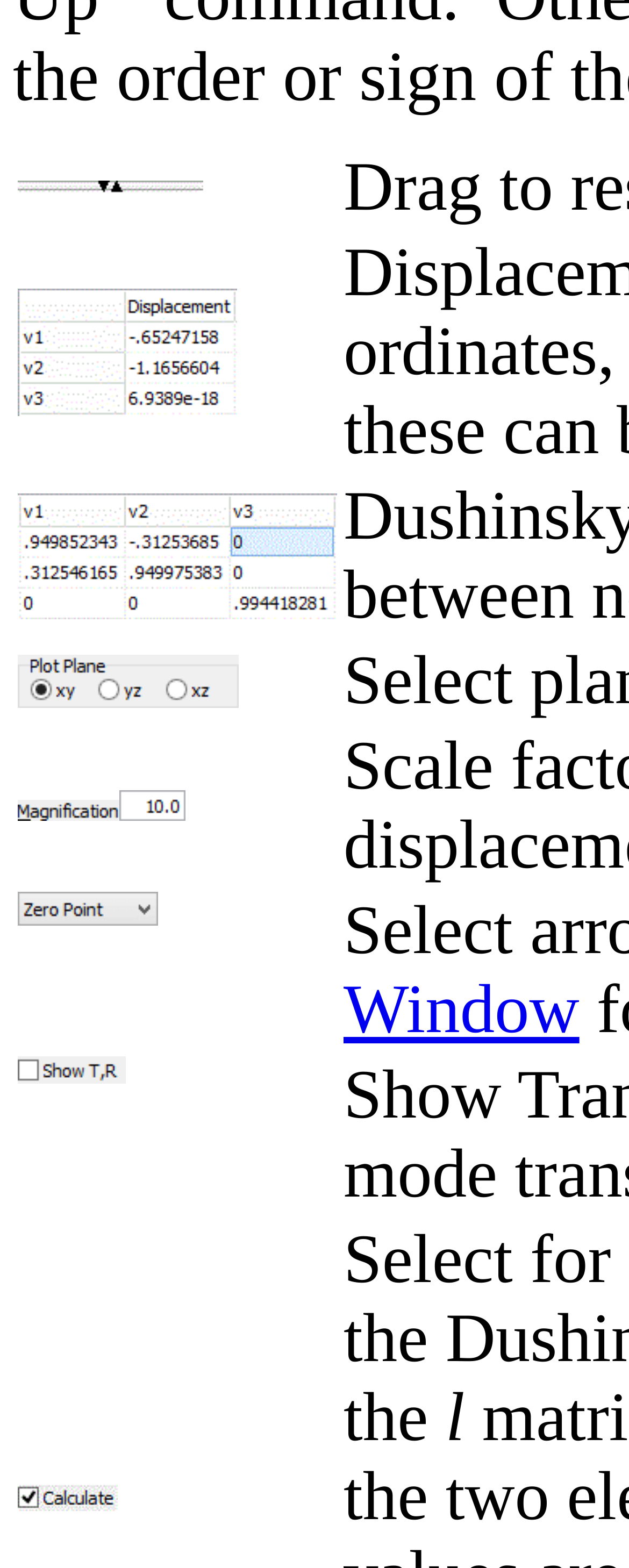Extract the bounding box coordinates for the described element: "name="Split"". The coordinates should be represented as four float numbers between 0 and 1: [left, top, right, bottom].

[0.028, 0.11, 0.323, 0.128]